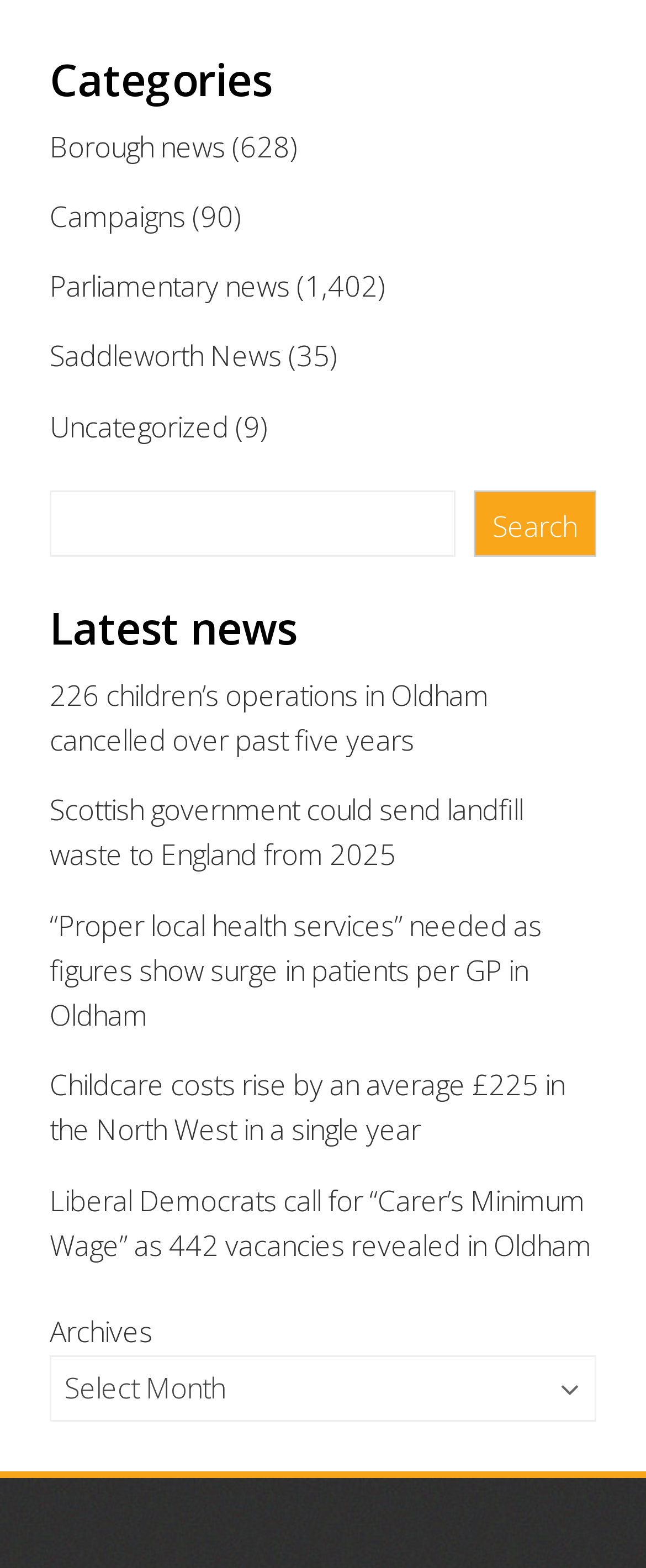How many categories are listed? Please answer the question using a single word or phrase based on the image.

6